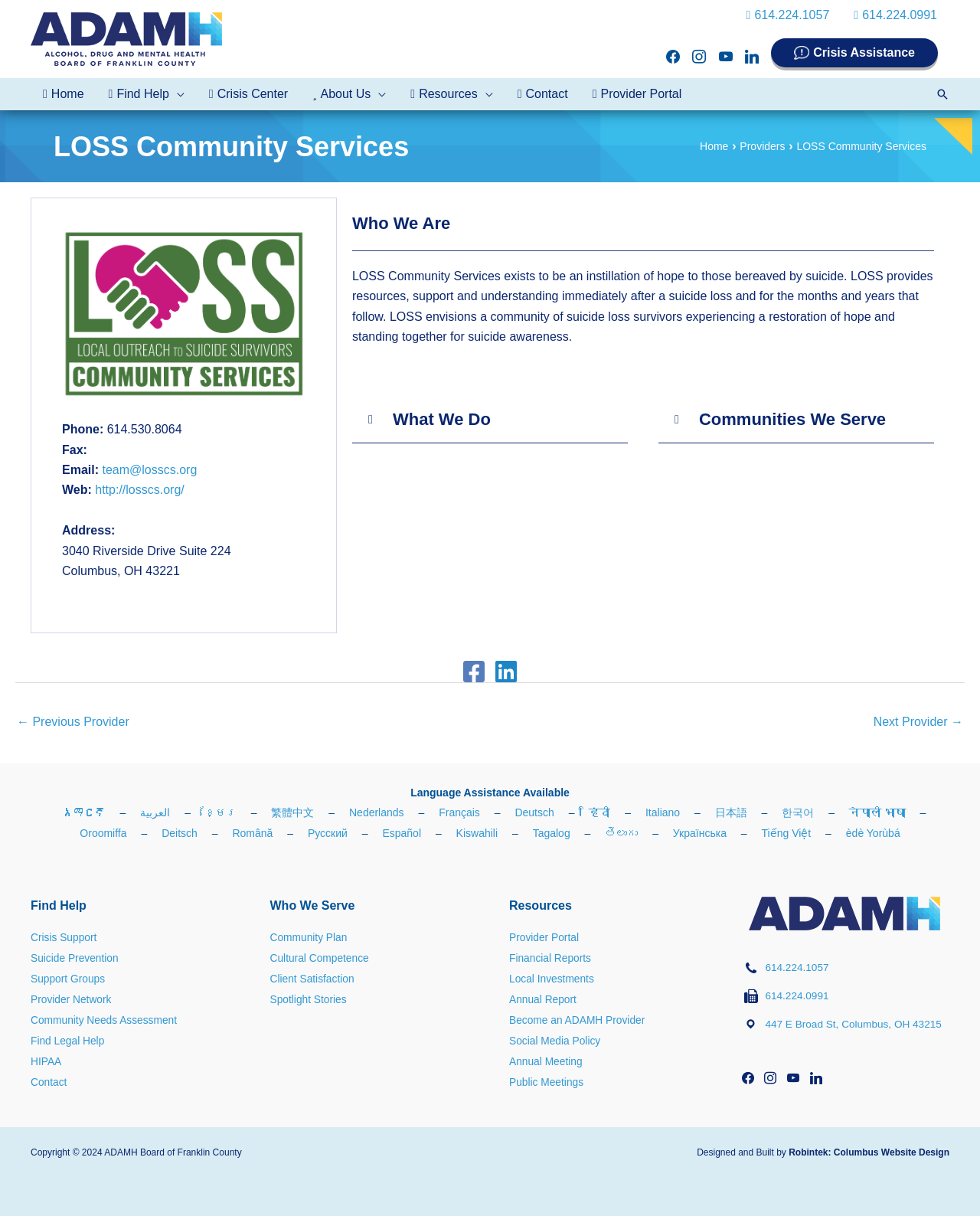Can you give a comprehensive explanation to the question given the content of the image?
What languages are available for language assistance on the website?

I found the language assistance options by looking at the footer section of the webpage, where there are links to multiple languages, including Amharic, Arabic, Khmer, and many others.